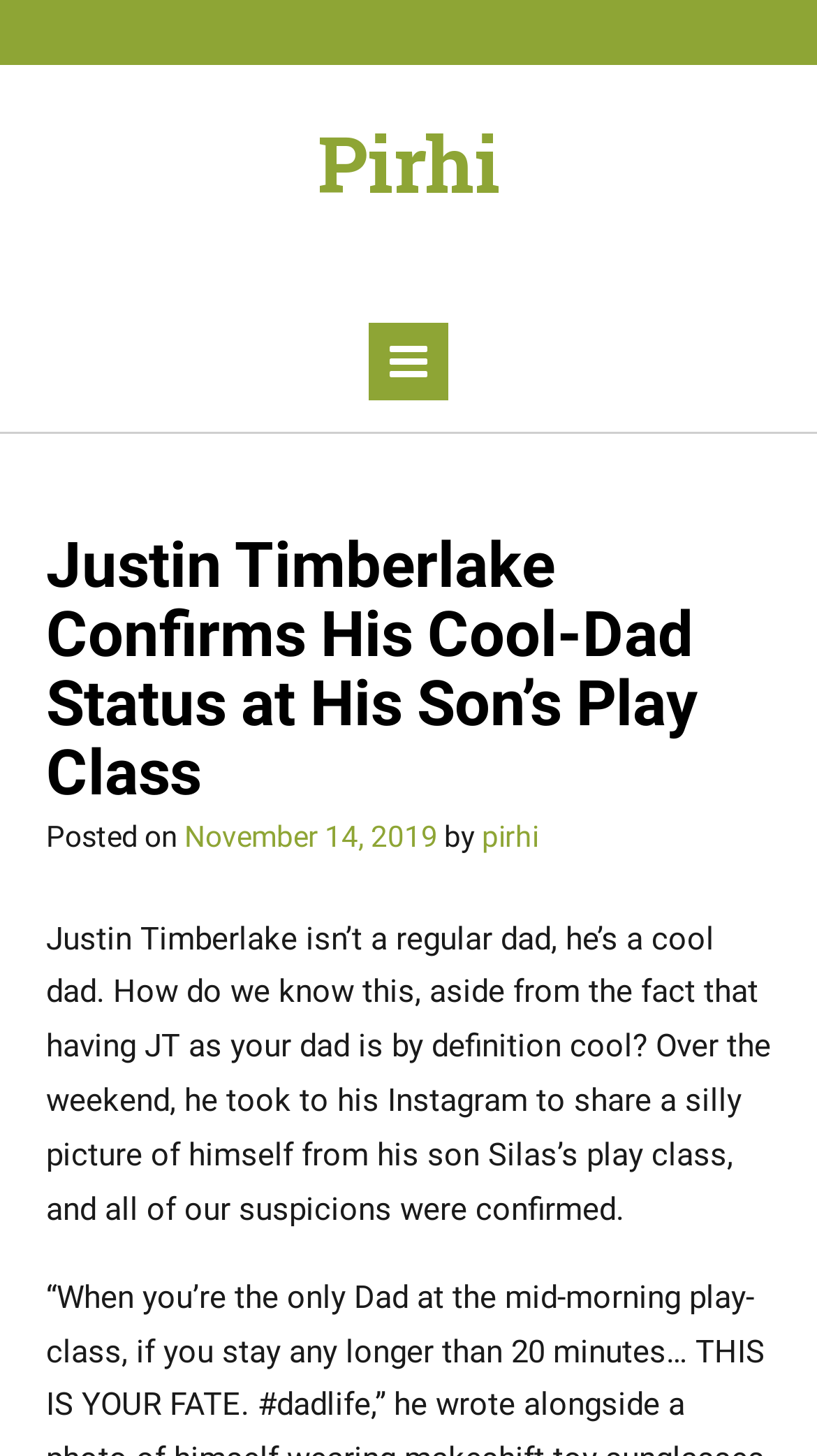Respond to the question below with a single word or phrase:
What is Justin Timberlake's status as a dad?

Cool dad